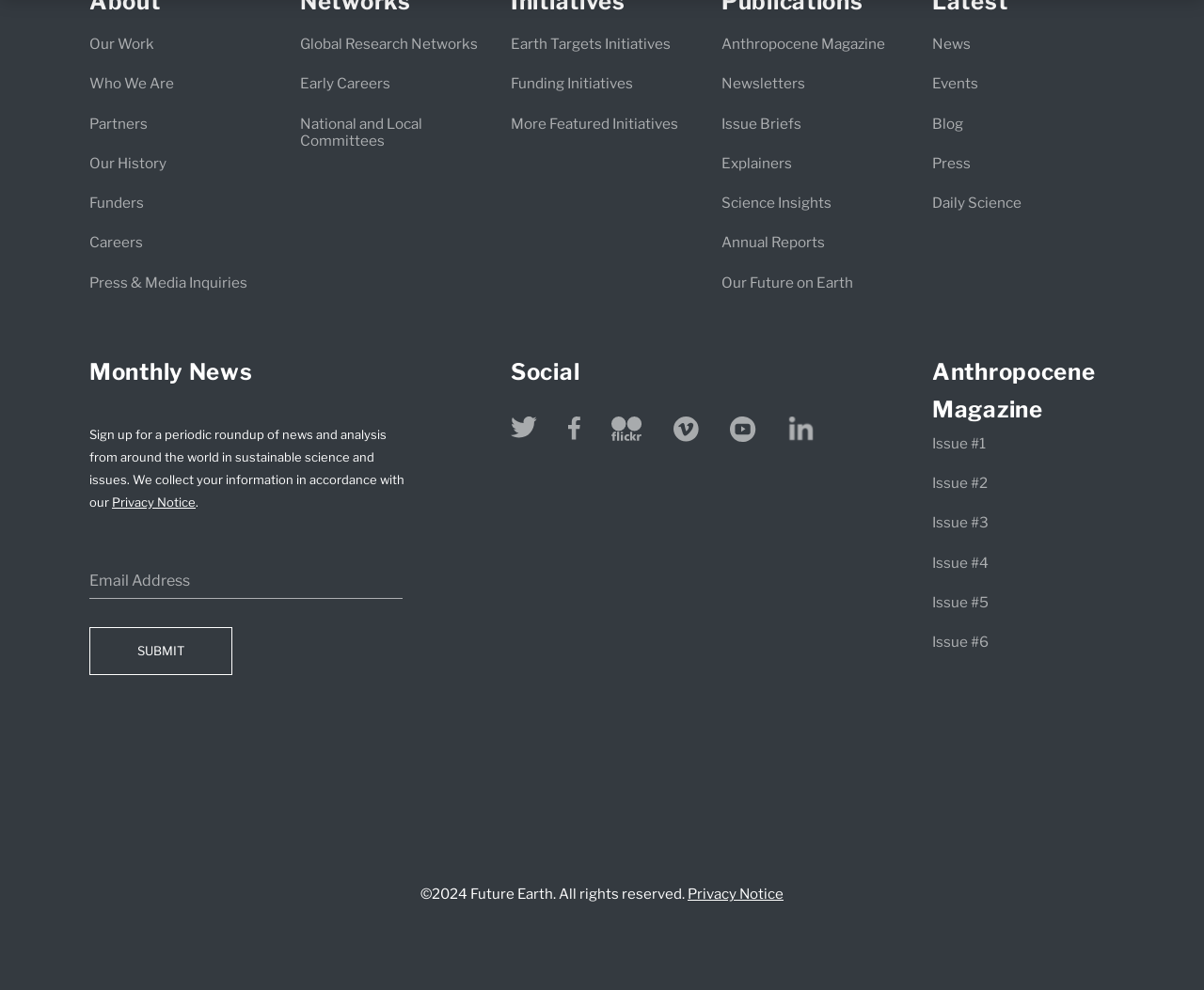Specify the bounding box coordinates of the element's region that should be clicked to achieve the following instruction: "Sign up for the newsletter". The bounding box coordinates consist of four float numbers between 0 and 1, in the format [left, top, right, bottom].

[0.074, 0.568, 0.335, 0.605]